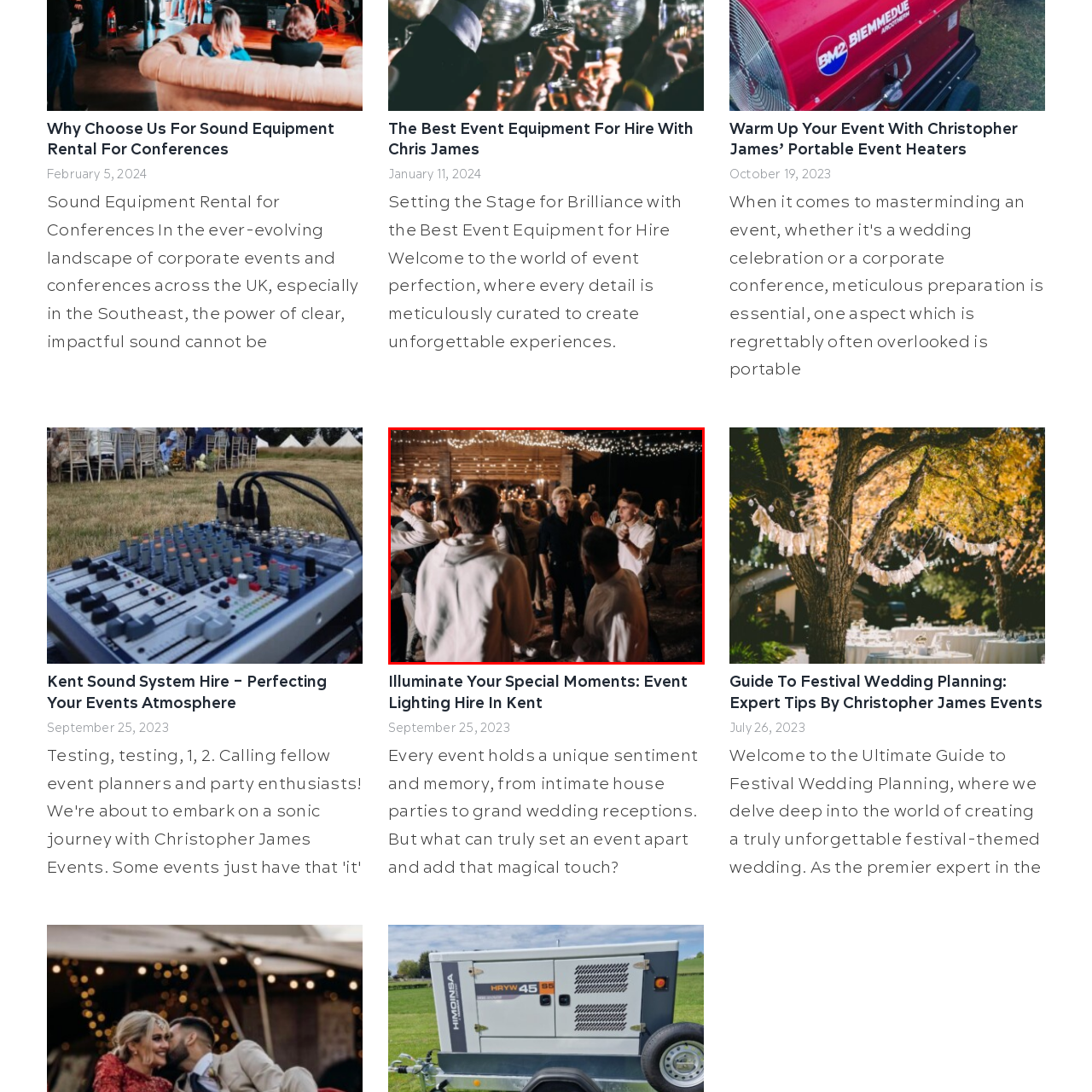Explain in detail what is depicted in the image enclosed by the red boundary.

The image captures a lively scene from a celebration, possibly a wedding or a festive gathering. Guests are animatedly engaging on the dance floor, creating a warm and energetic atmosphere. The backdrop features soft string lights strung overhead, adding to the enchanting ambiance of the event. People are dressed in a range of attire, showcasing a mix of casual and semi-formal styles, reflecting the joyous spirit of the occasion. In particular, a few individuals are in conversation, suggesting a connection through the shared experience of the celebration. The overall mood is one of enjoyment and camaraderie, characteristic of memorable events.